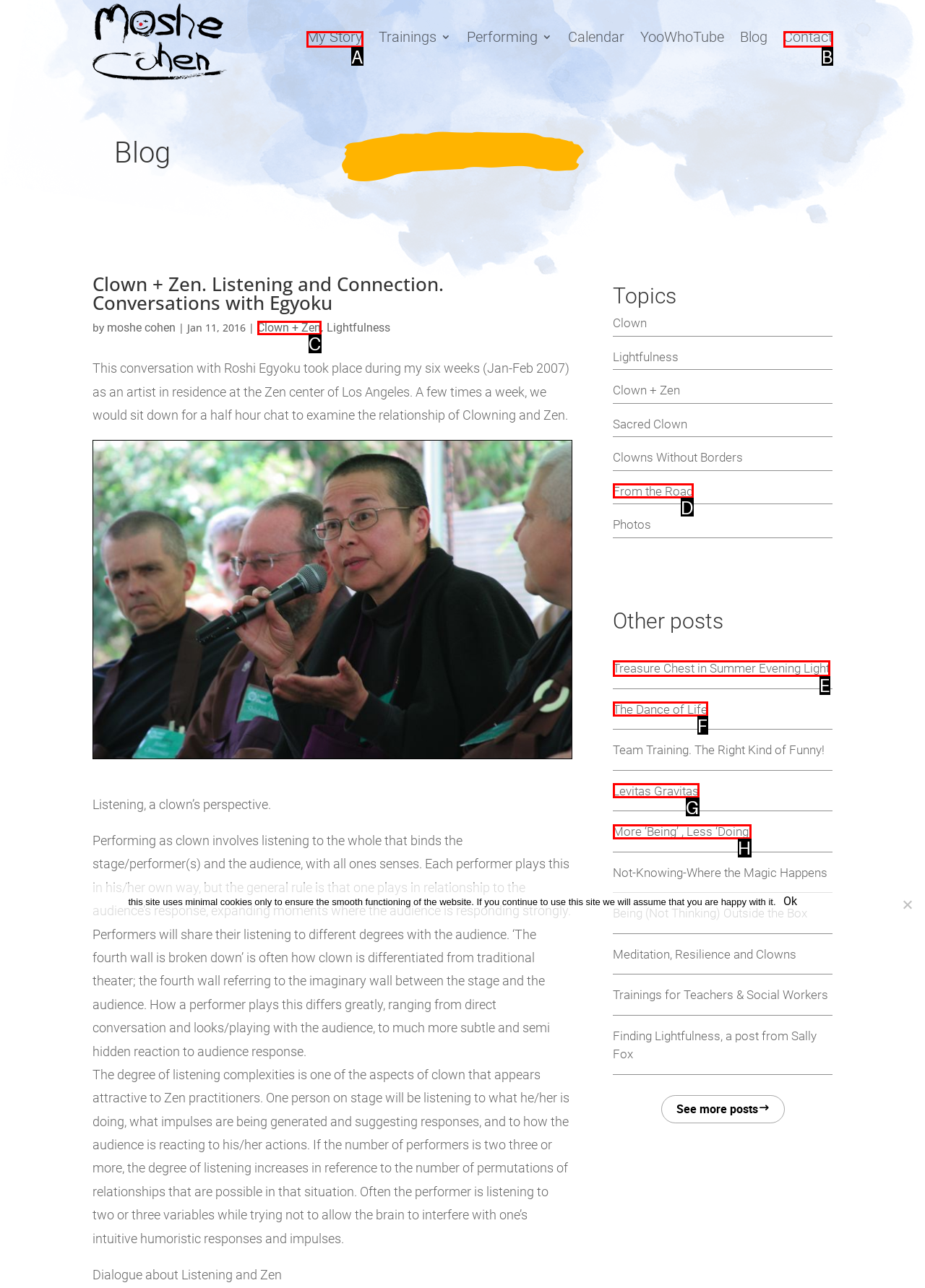Tell me the correct option to click for this task: Read the blog post 'Treasure Chest in Summer Evening Light'
Write down the option's letter from the given choices.

E